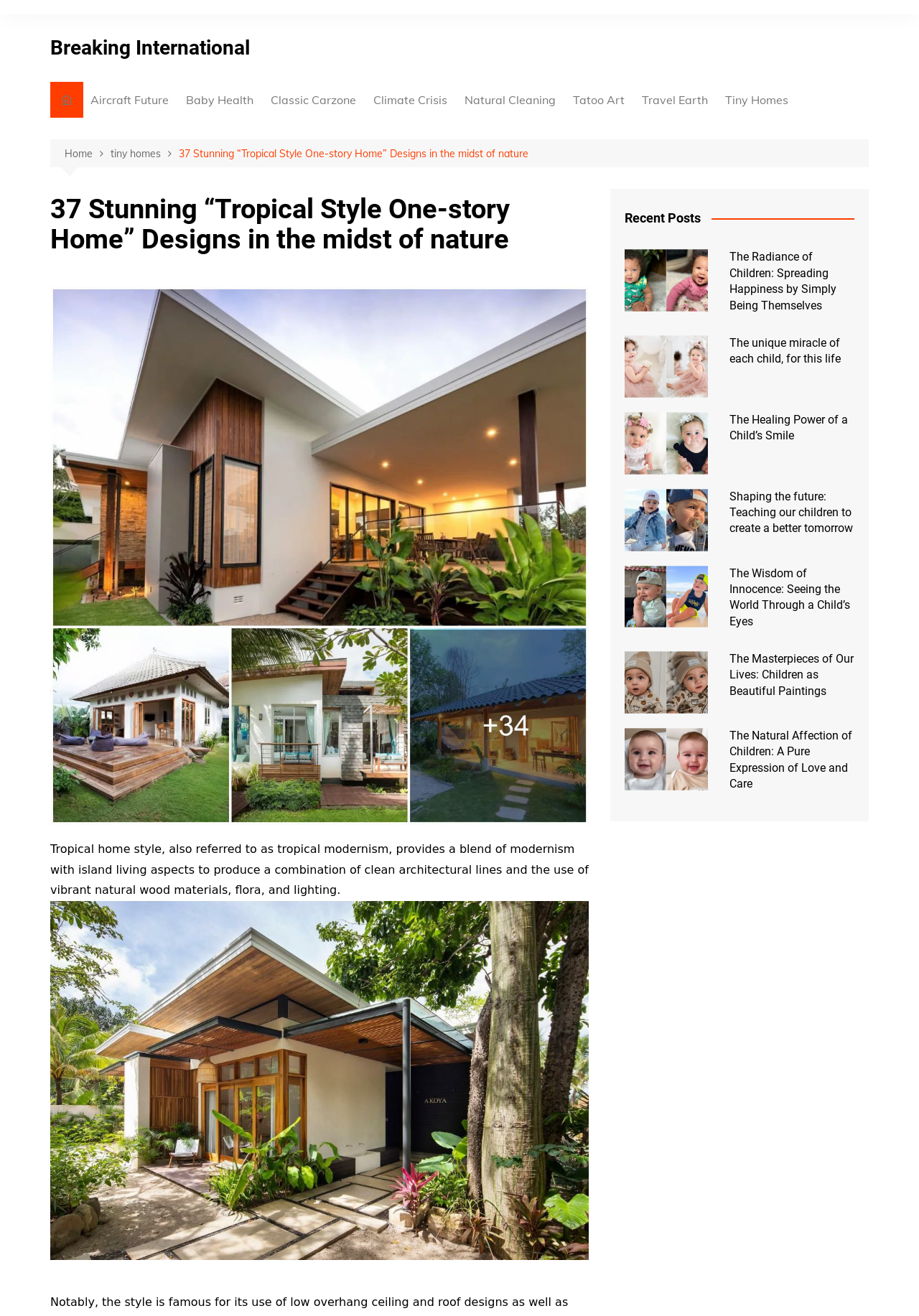What is the category of the webpage based on the top links?
Using the screenshot, give a one-word or short phrase answer.

Lifestyle